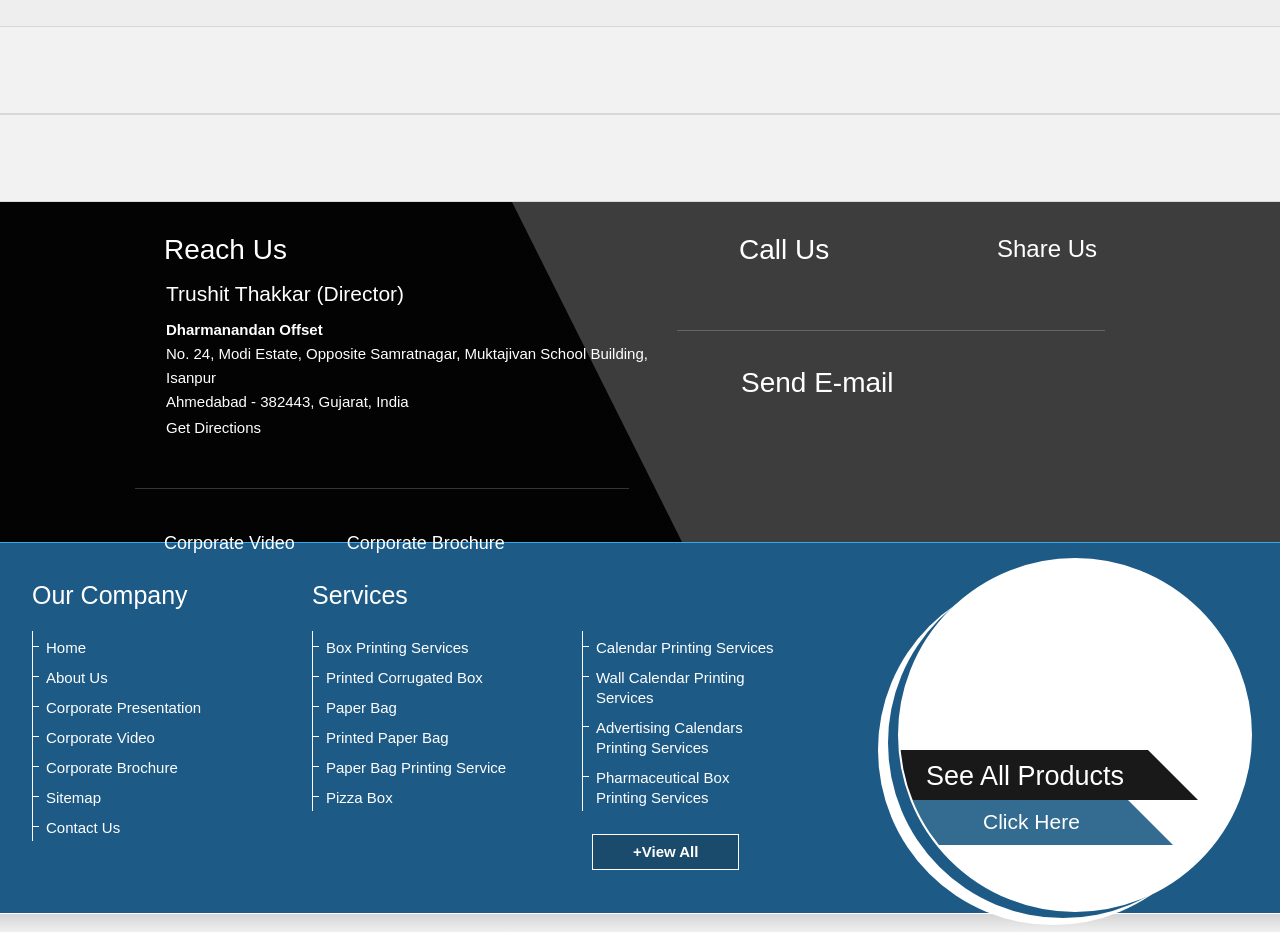Locate the bounding box of the UI element described in the following text: "Brochure Printing Services".

[0.014, 0.587, 0.209, 0.682]